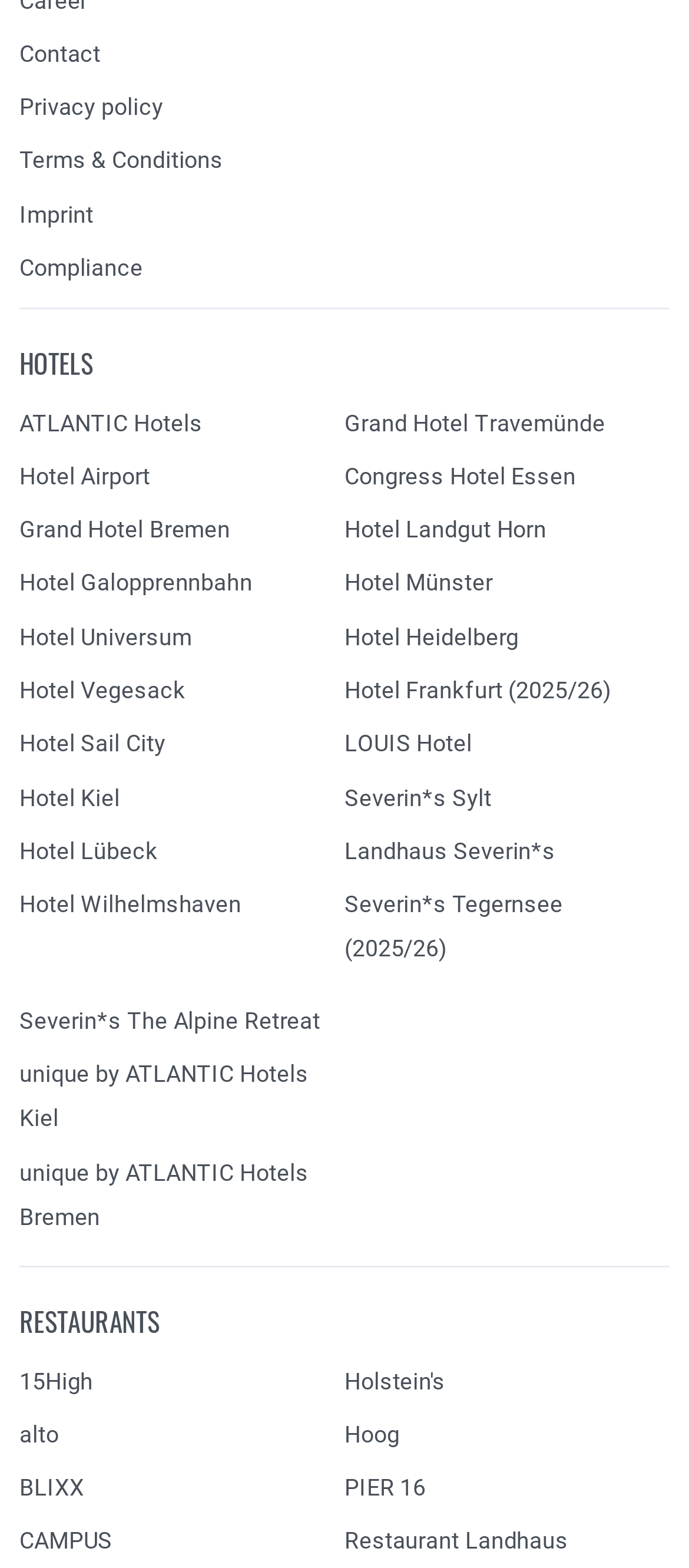Determine the coordinates of the bounding box for the clickable area needed to execute this instruction: "Check out PIER 16".

[0.5, 0.94, 0.618, 0.957]